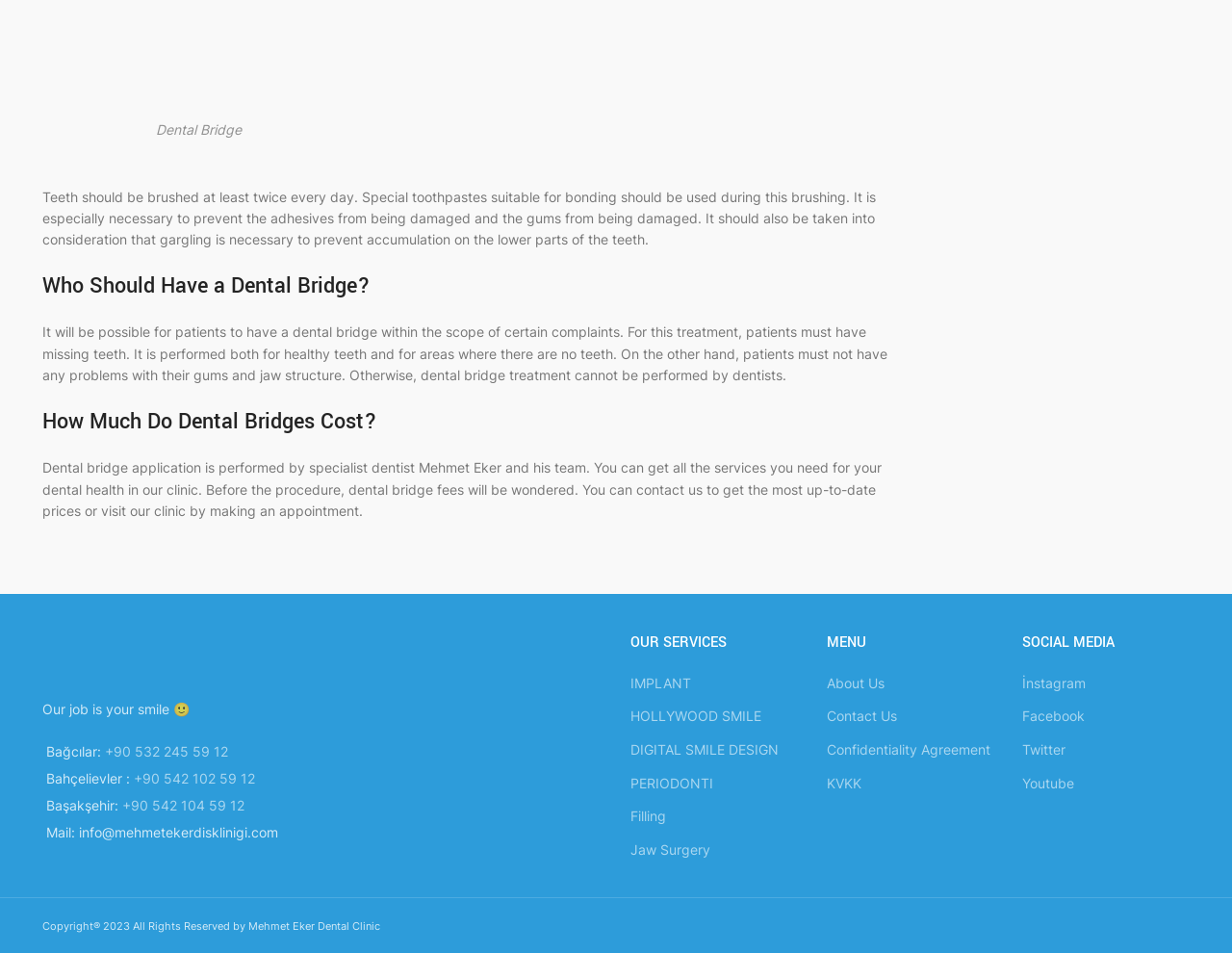Locate the bounding box of the UI element defined by this description: "DIGITAL SMILE DESIGN". The coordinates should be given as four float numbers between 0 and 1, formatted as [left, top, right, bottom].

[0.512, 0.778, 0.632, 0.795]